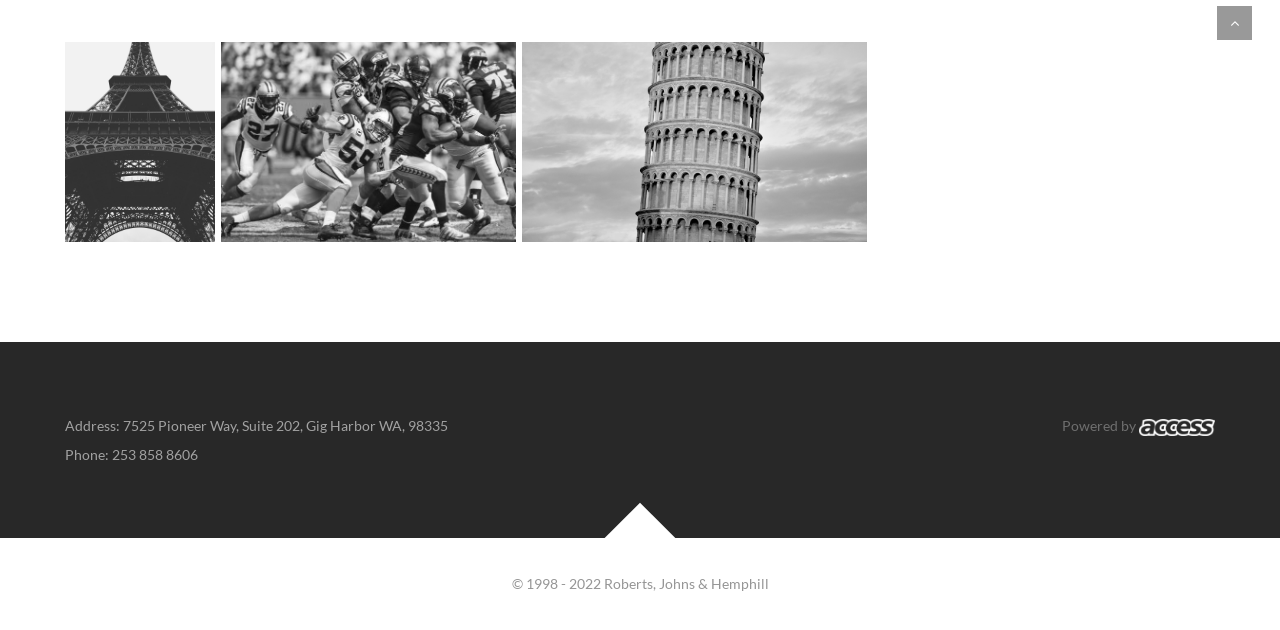What is the phone number of the business?
Provide a thorough and detailed answer to the question.

I found the phone number by looking at the link element with the text 'Phone: 253 858 8606' which is located at the bottom of the page, right below the address.